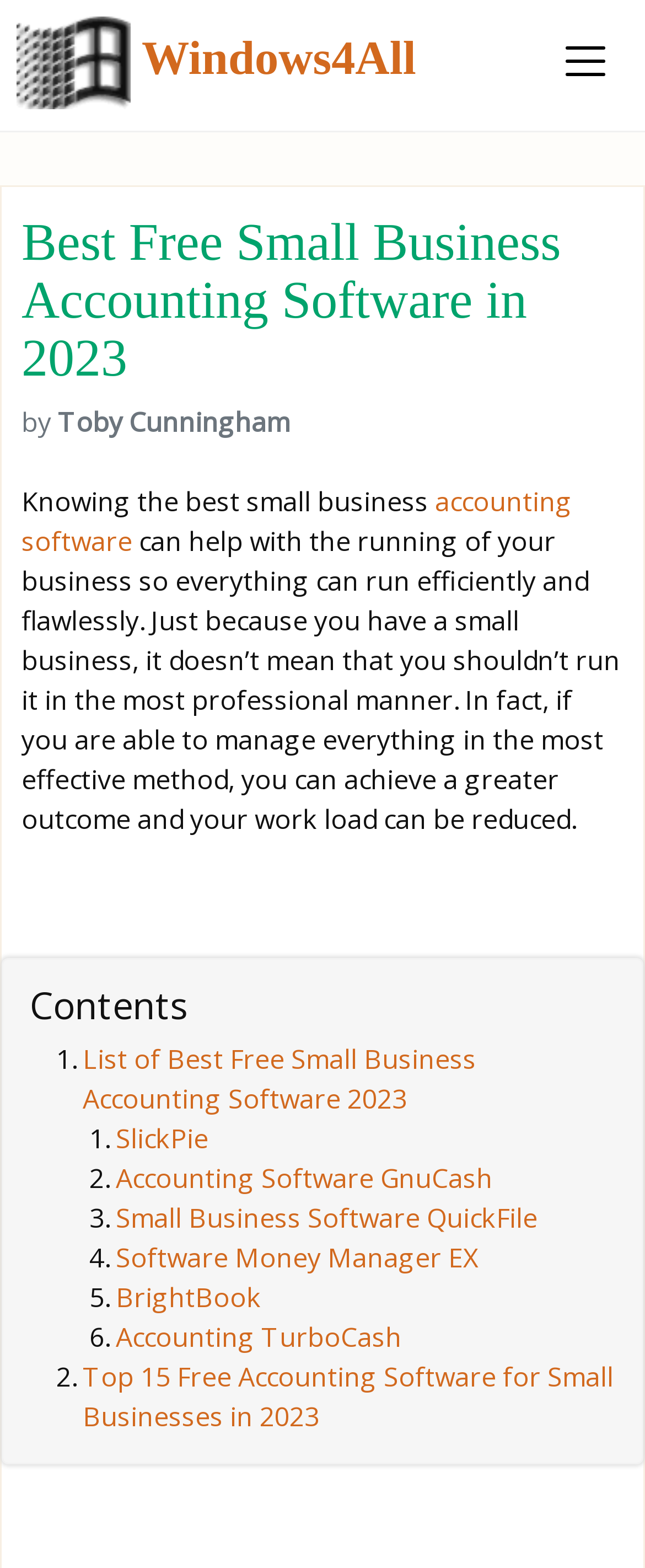Please specify the bounding box coordinates of the clickable section necessary to execute the following command: "Toggle navigation".

[0.846, 0.018, 0.969, 0.06]